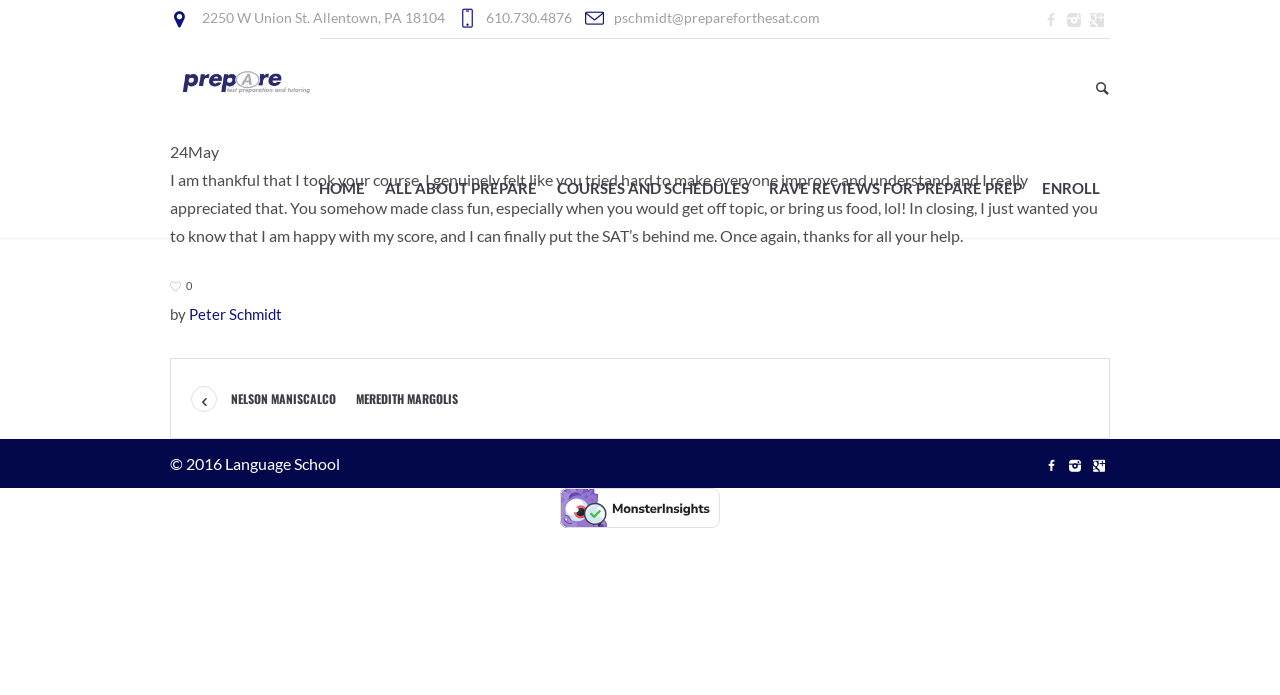Could you determine the bounding box coordinates of the clickable element to complete the instruction: "contact via phone number"? Provide the coordinates as four float numbers between 0 and 1, i.e., [left, top, right, bottom].

[0.38, 0.013, 0.447, 0.038]